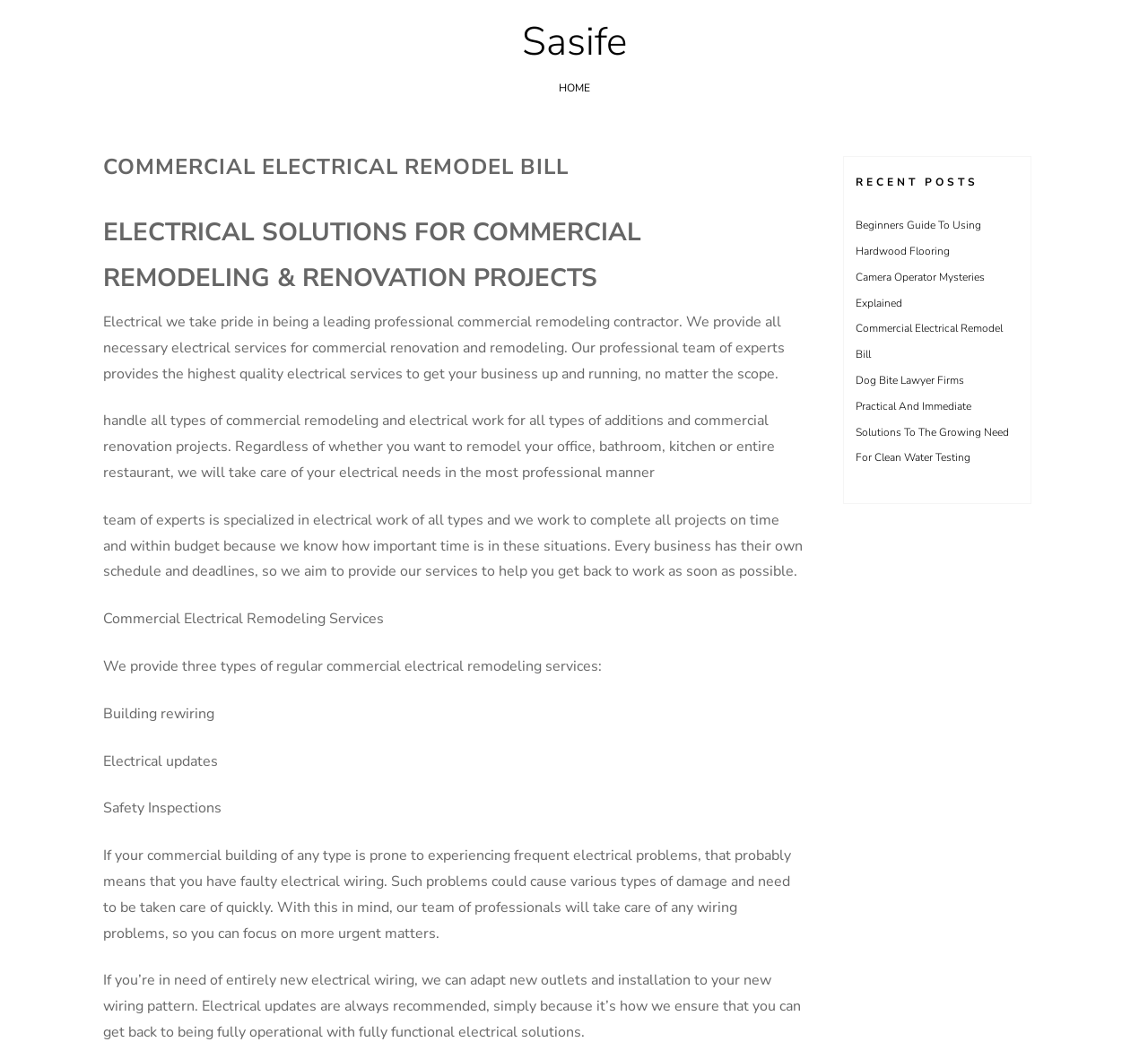Generate the text of the webpage's primary heading.

COMMERCIAL ELECTRICAL REMODEL BILL